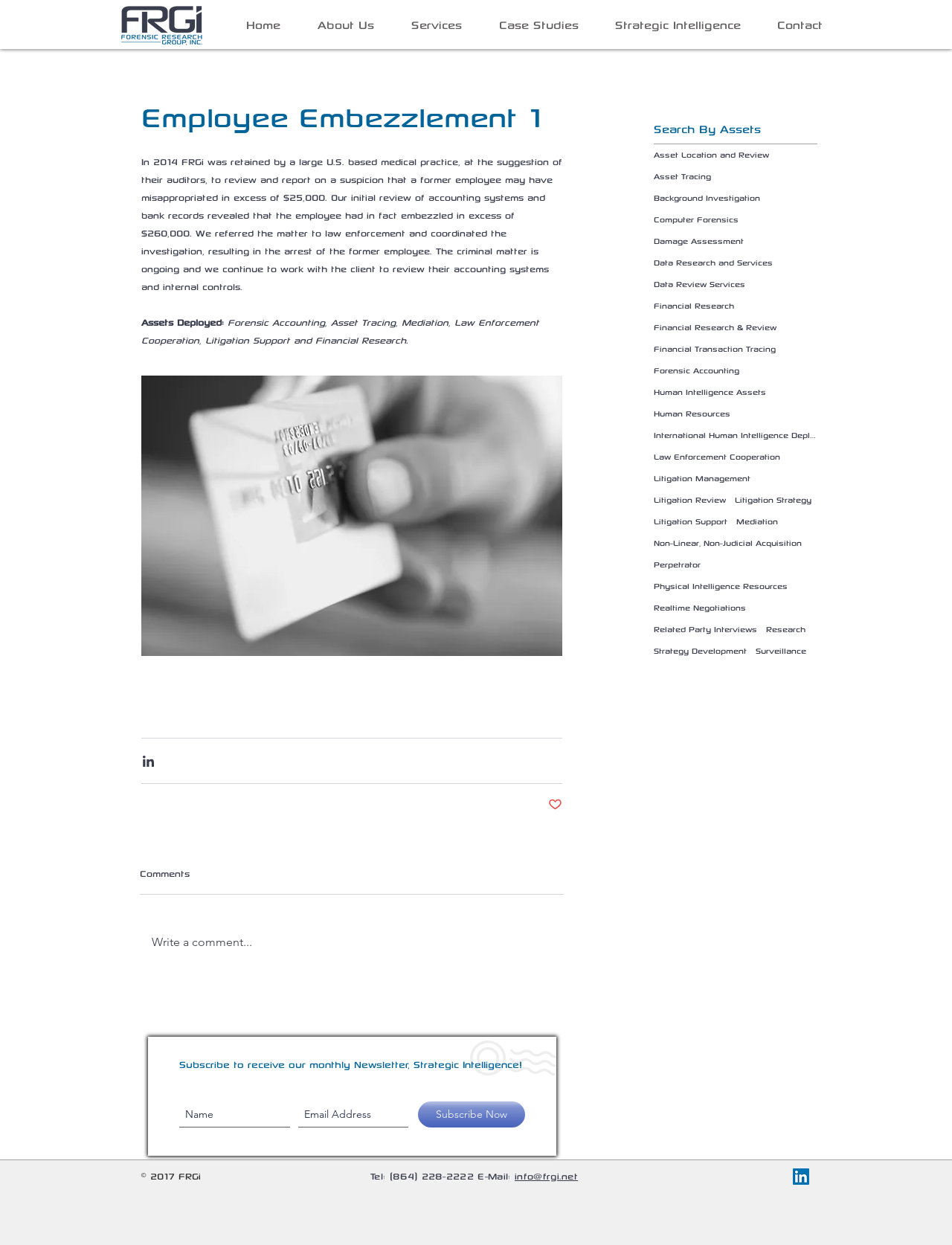Identify the bounding box coordinates for the UI element described as follows: "Law Enforcement Cooperation". Ensure the coordinates are four float numbers between 0 and 1, formatted as [left, top, right, bottom].

[0.687, 0.362, 0.82, 0.372]